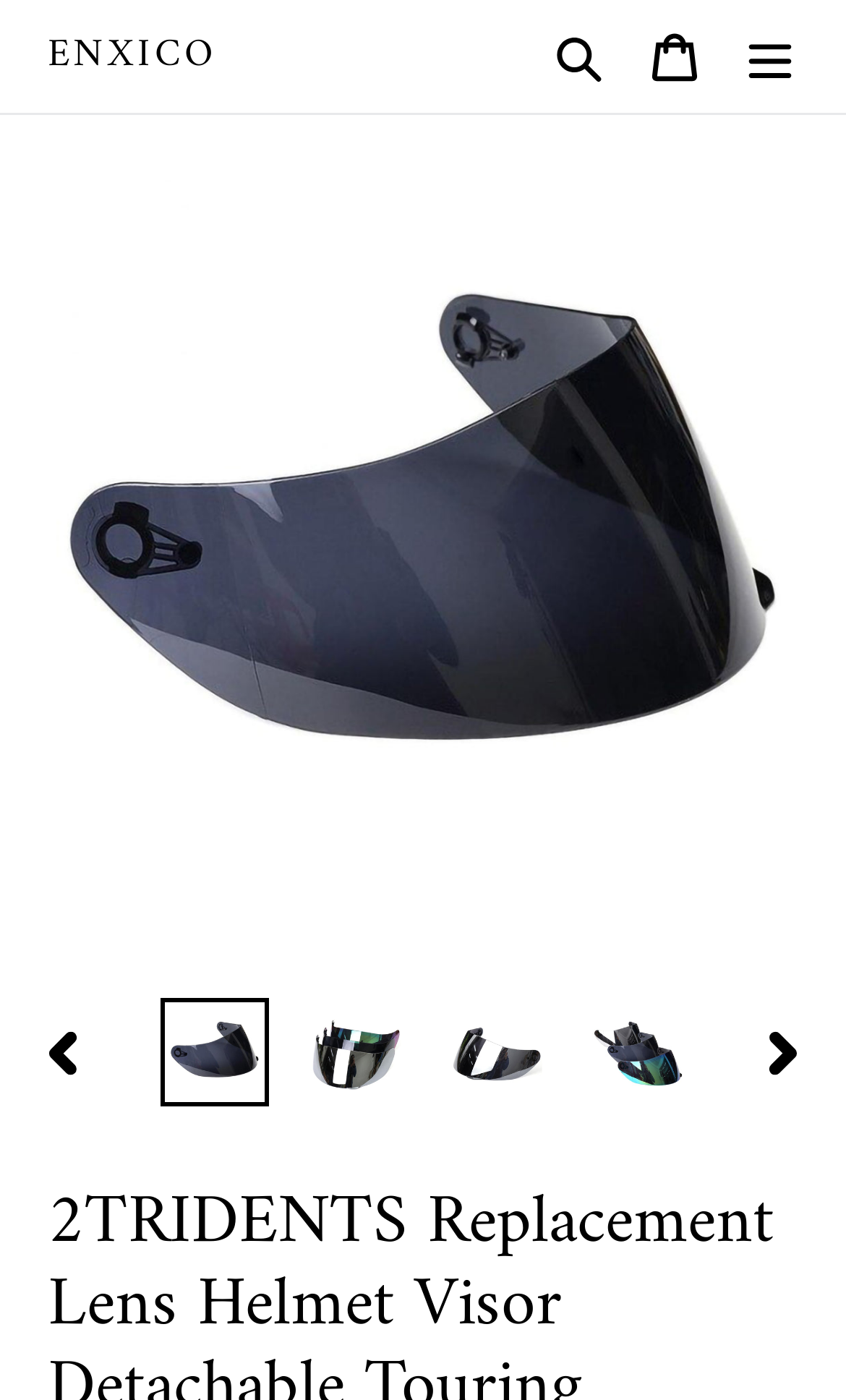Please determine the bounding box coordinates of the element to click in order to execute the following instruction: "Click the search button". The coordinates should be four float numbers between 0 and 1, specified as [left, top, right, bottom].

[0.628, 0.005, 0.741, 0.075]